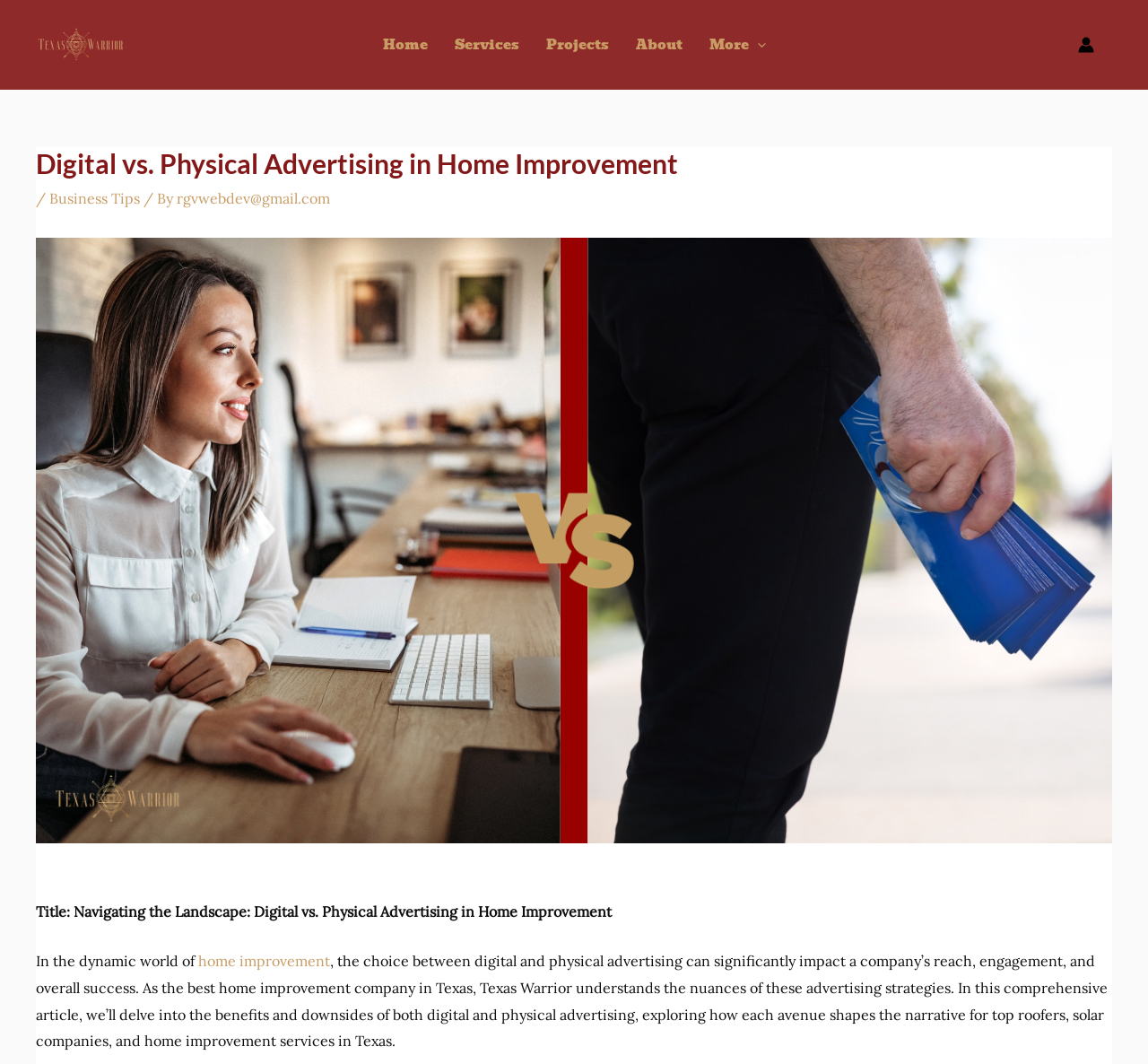Respond with a single word or short phrase to the following question: 
Who is the target audience of the article?

Home improvement companies